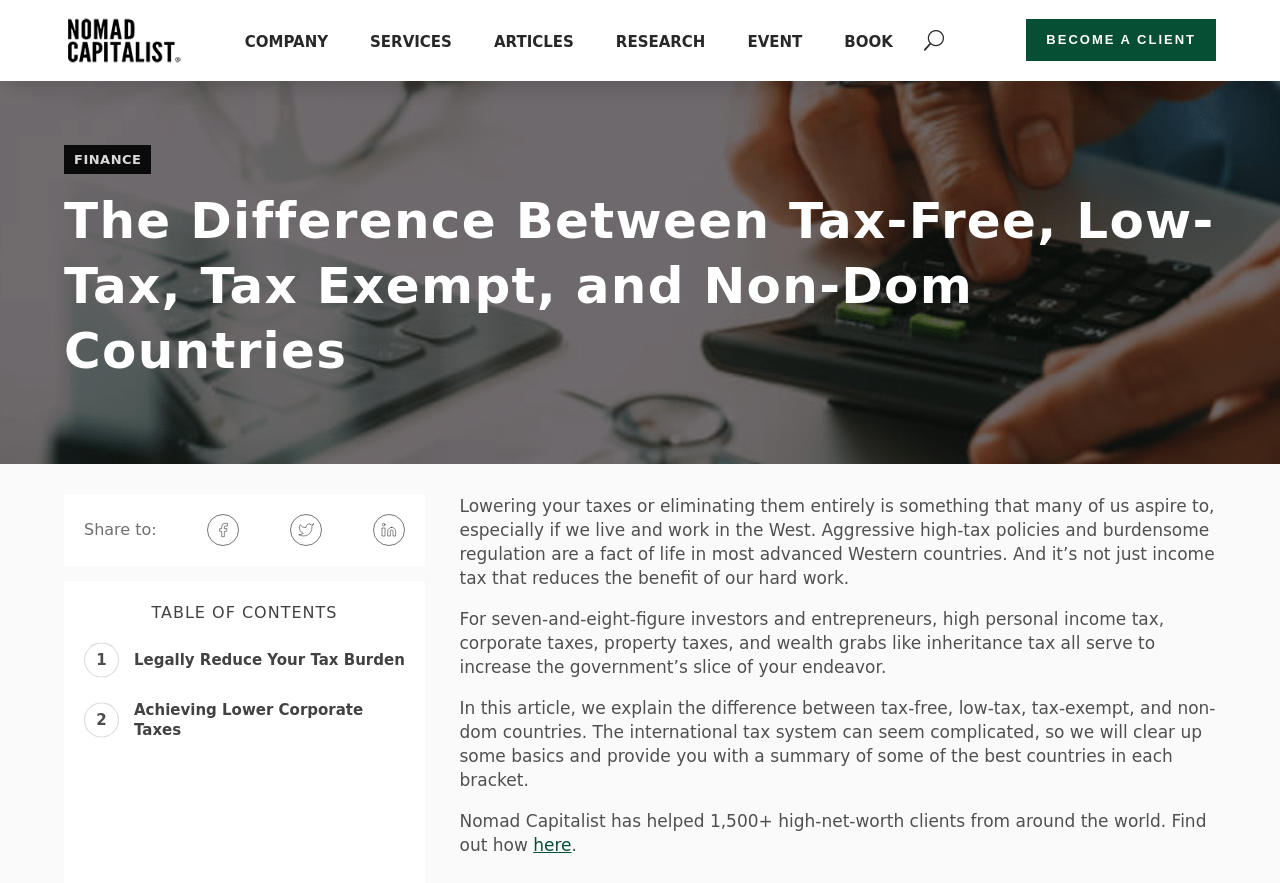Illustrate the webpage with a detailed description.

The webpage is about explaining the differences between tax-free, low-tax, tax-exempt, and non-dom countries. At the top left corner, there is a logo of Nomad Capitalist, accompanied by a navigation menu with links to COMPANY, SERVICES, ARTICLES, RESEARCH, EVENT, and BOOK. 

On the top right corner, there are two buttons: 'U' and 'BECOME A CLIENT'. Below the navigation menu, there is a heading that matches the title of the article. 

The main content of the webpage is divided into two sections. On the left side, there is a large image that spans almost the entire height of the page. On the right side, there are several blocks of text that discuss the importance of reducing tax burdens, especially for high-net-worth individuals. The text also introduces the purpose of the article, which is to explain the differences between tax-free, low-tax, tax-exempt, and non-dom countries.

Below the main content, there is a section with a heading 'TABLE OF CONTENTS' and several links to related articles. There are also social media sharing buttons and a call-to-action button to learn more about Nomad Capitalist's services.